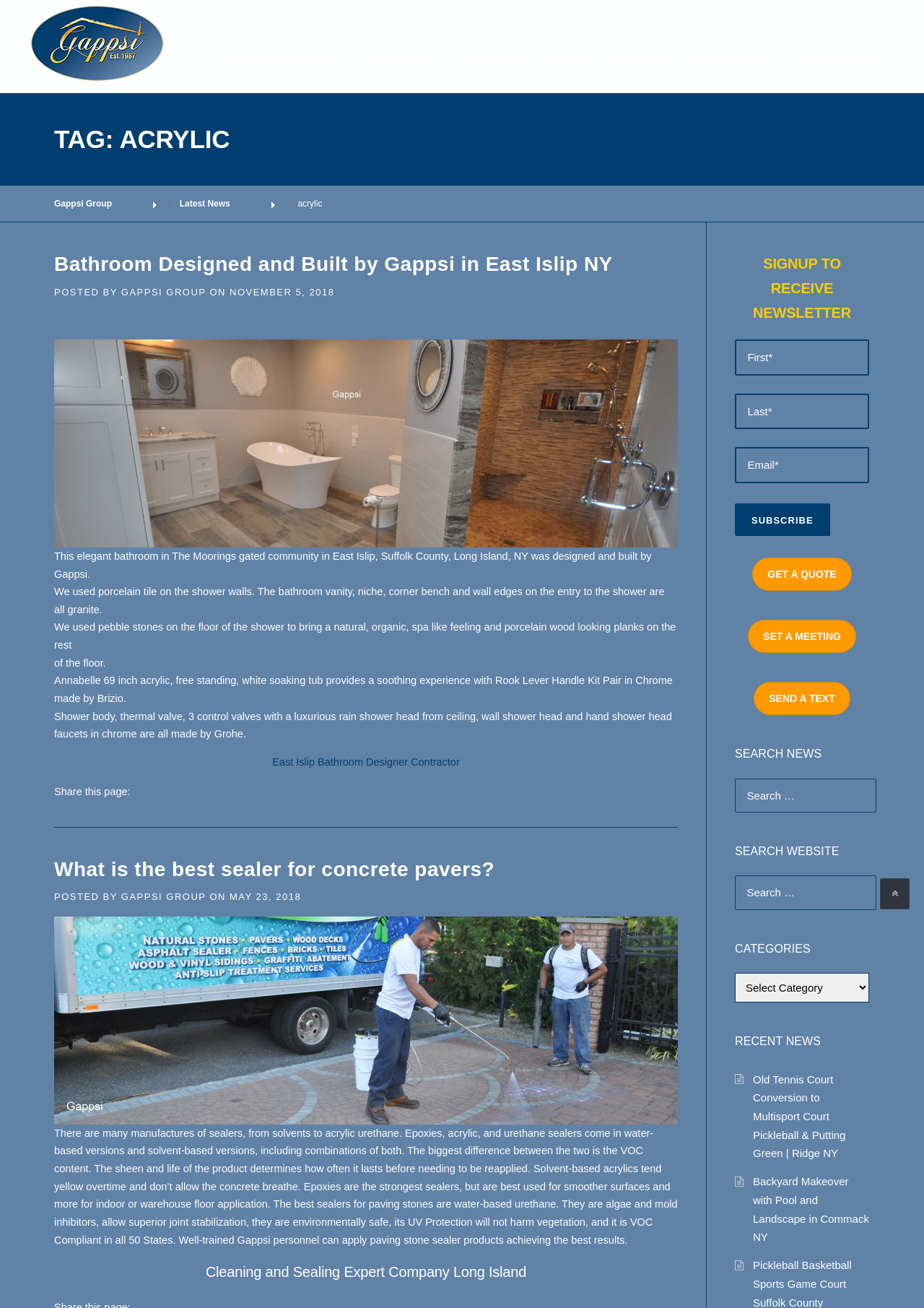Could you find the bounding box coordinates of the clickable area to complete this instruction: "Search for news"?

[0.795, 0.595, 0.941, 0.621]